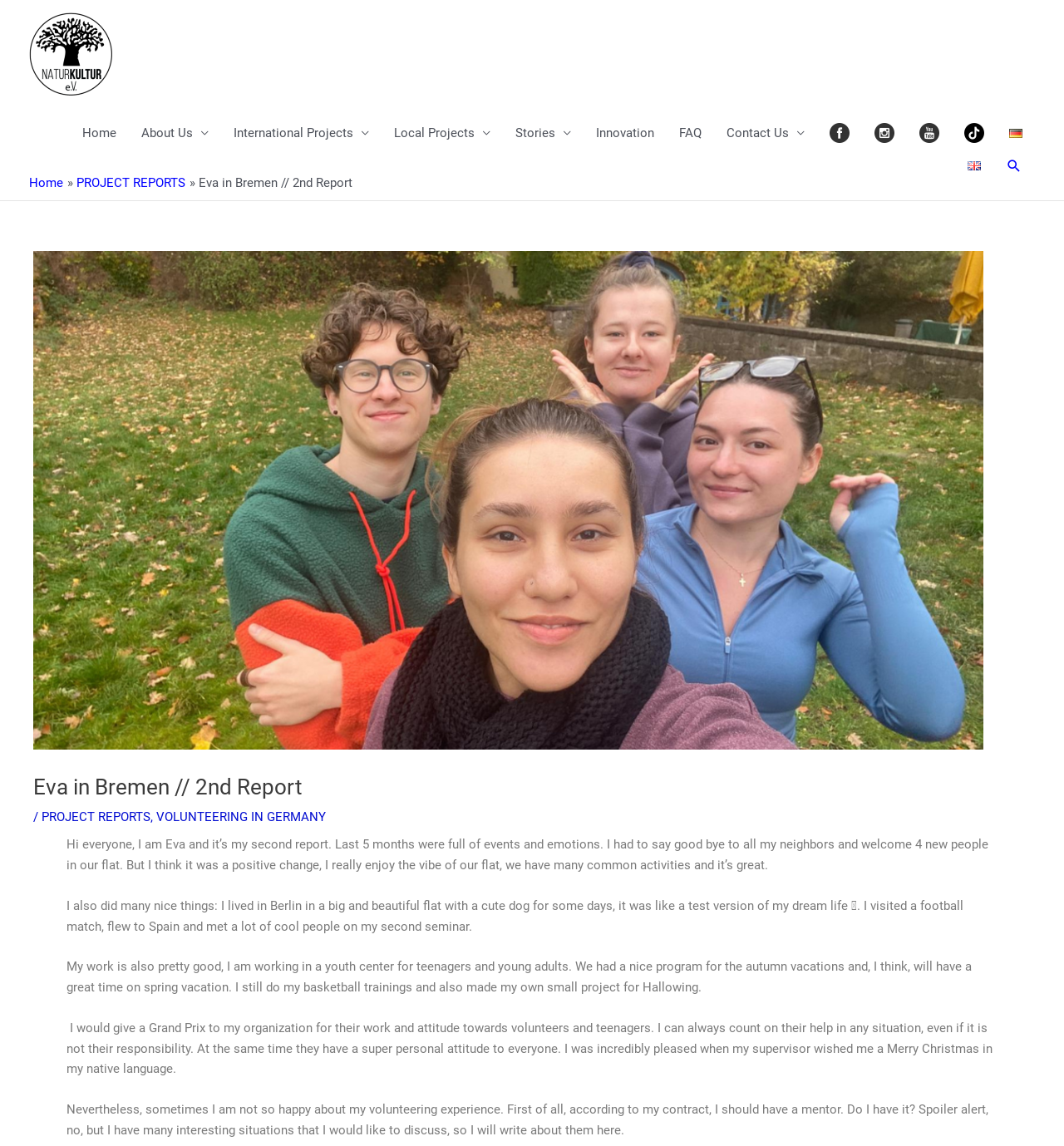Using the provided element description: "Local Projects", identify the bounding box coordinates. The coordinates should be four floats between 0 and 1 in the order [left, top, right, bottom].

[0.359, 0.094, 0.473, 0.138]